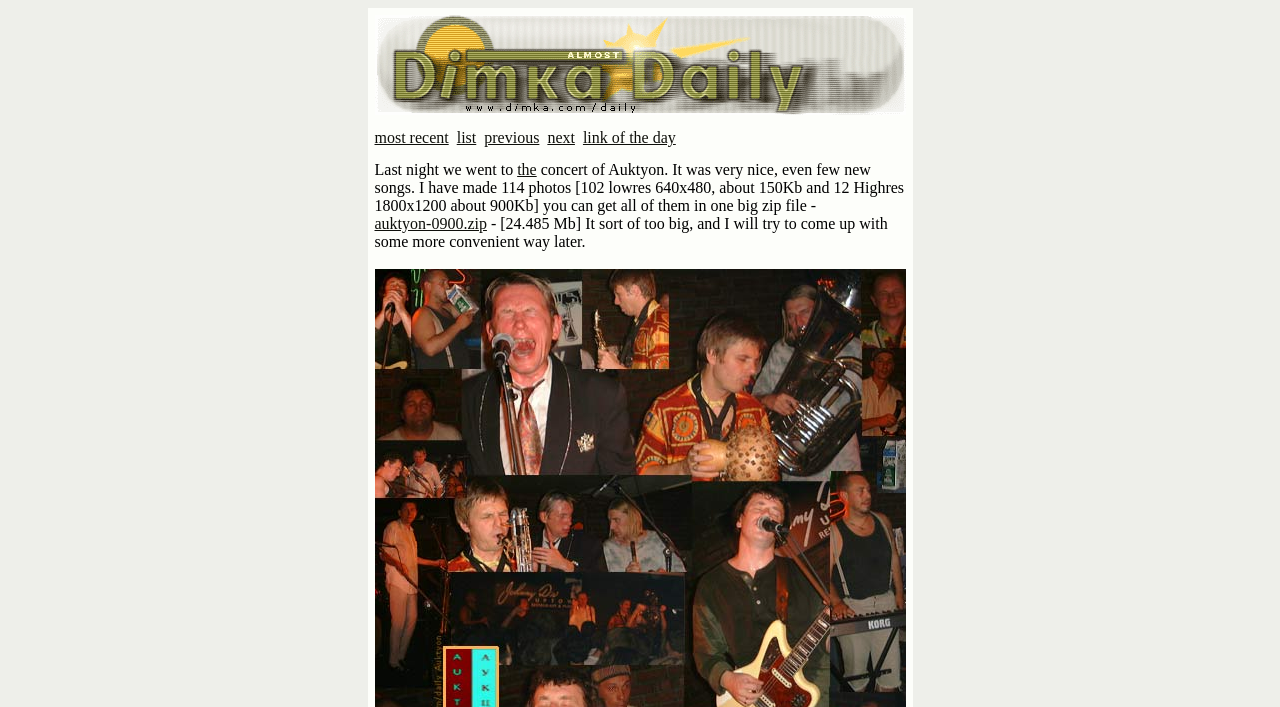Identify the bounding box for the given UI element using the description provided. Coordinates should be in the format (top-left x, top-left y, bottom-right x, bottom-right y) and must be between 0 and 1. Here is the description: most recent

[0.293, 0.182, 0.351, 0.207]